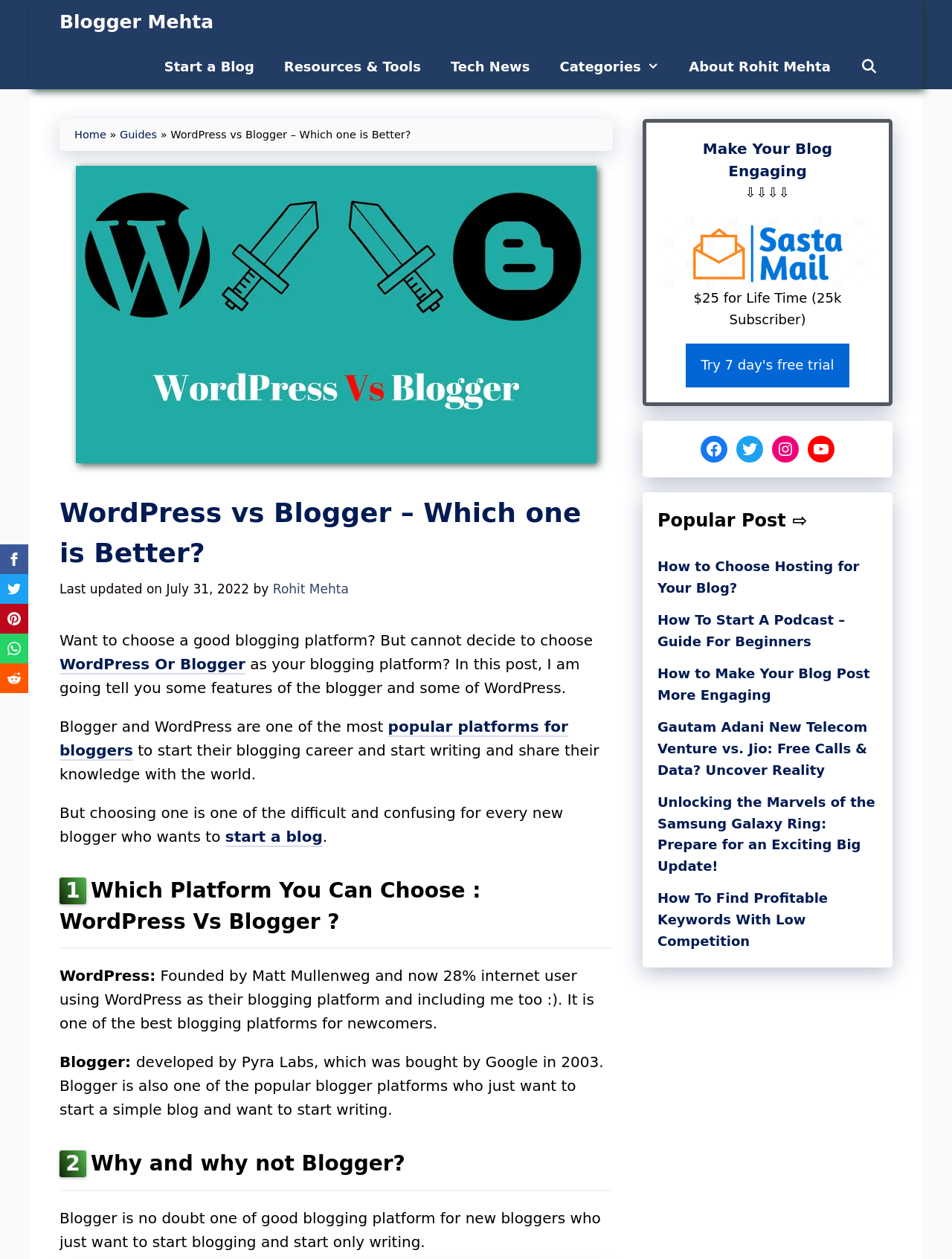What is the purpose of the blogger who wrote this post?
Give a detailed and exhaustive answer to the question.

The answer can be found in the introduction of the post, which states that the purpose of the post is to help new bloggers choose between WordPress and Blogger.